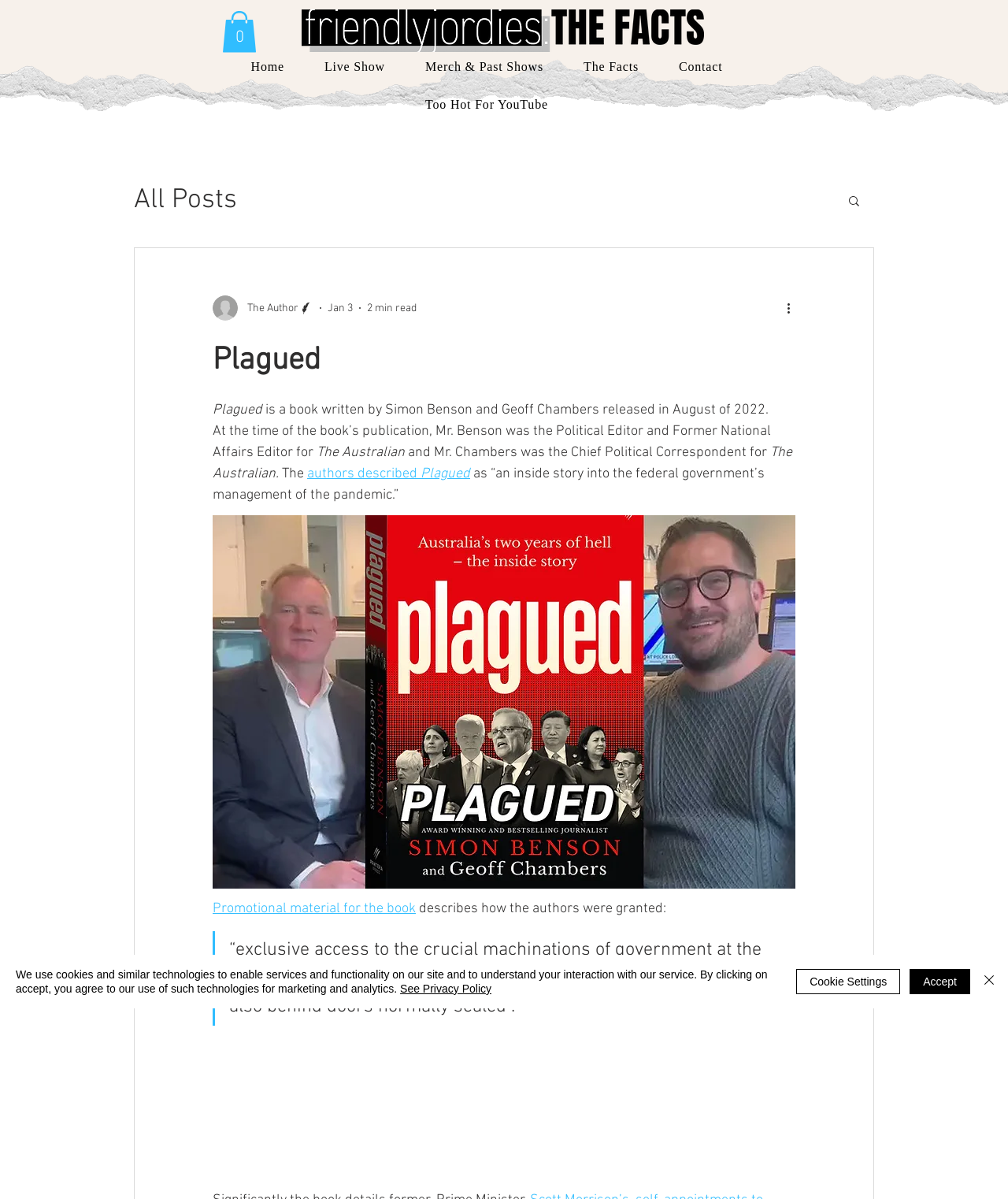What is the name of the publication where Simon Benson was the Political Editor?
Please answer the question with a detailed and comprehensive explanation.

I found the name of the publication by reading the text that describes Simon Benson as 'the Political Editor and Former National Affairs Editor for The Australian'.